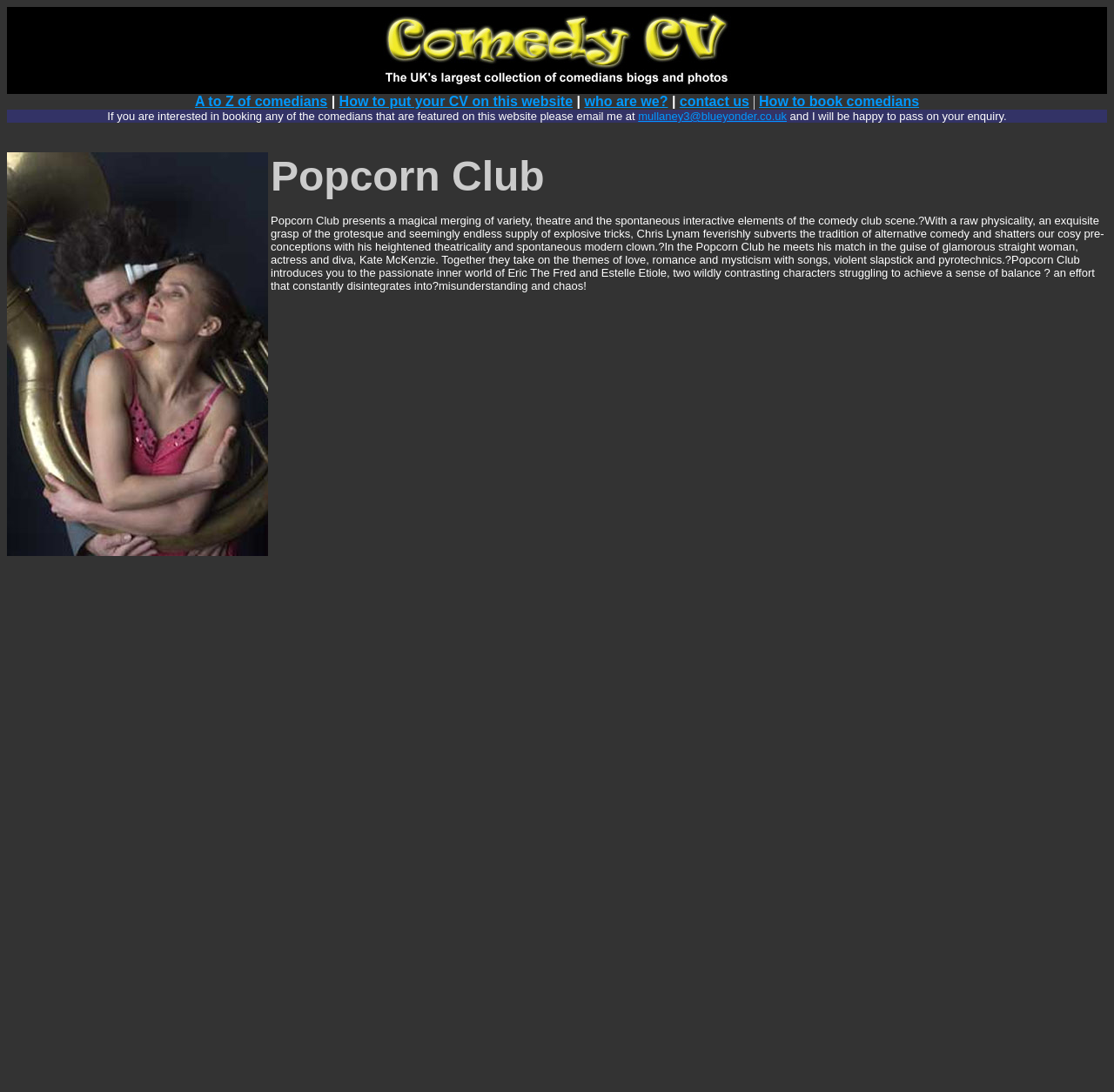How many images are on the webpage?
Using the image, provide a concise answer in one word or a short phrase.

2